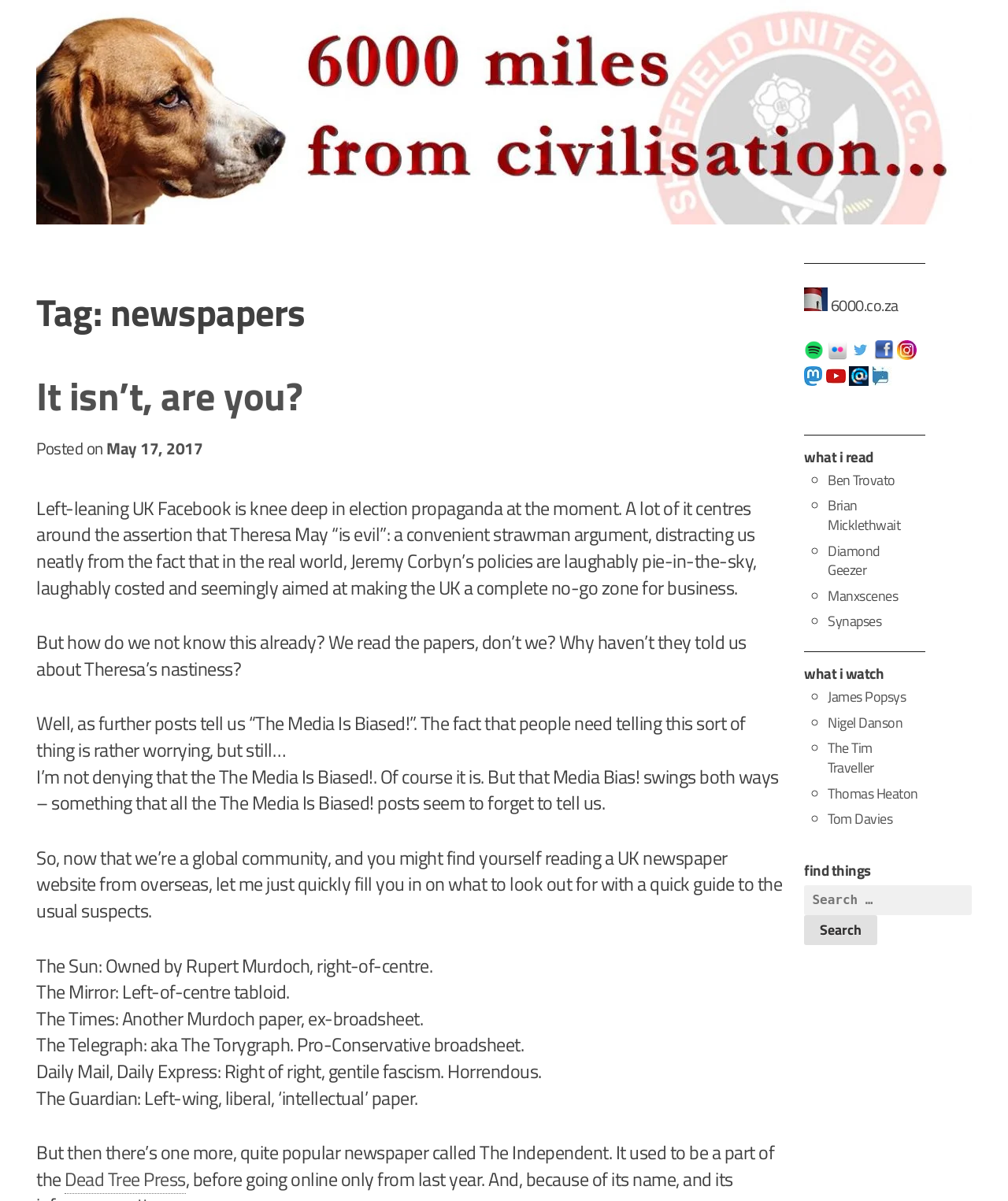Determine the bounding box for the UI element described here: "It isn’t, are you?".

[0.036, 0.304, 0.3, 0.355]